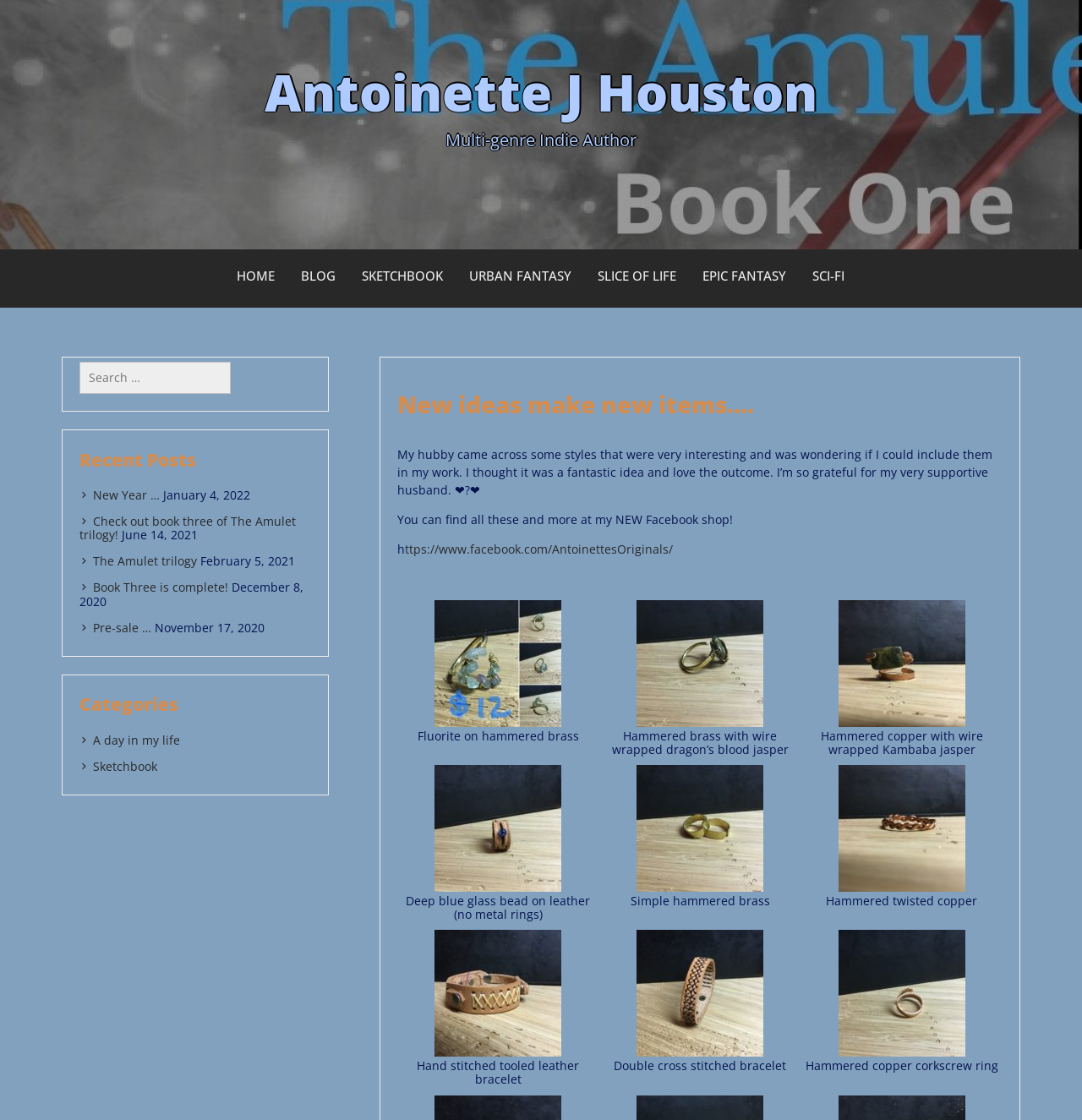Locate the bounding box coordinates of the area to click to fulfill this instruction: "View the 'New Year …' post". The bounding box should be presented as four float numbers between 0 and 1, in the order [left, top, right, bottom].

[0.073, 0.435, 0.148, 0.449]